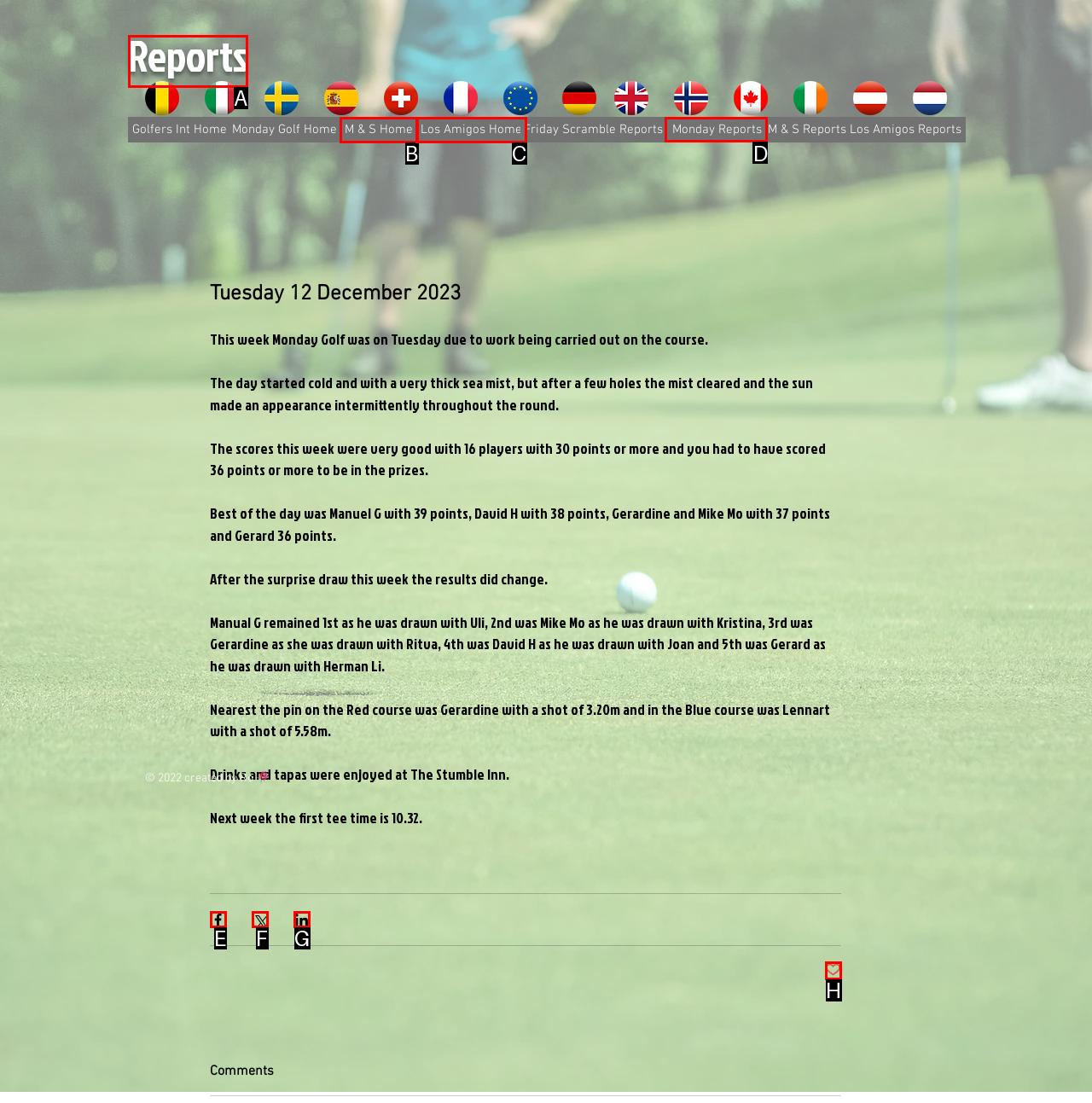Which UI element should you click on to achieve the following task: Read Monday Golf reports? Provide the letter of the correct option.

D